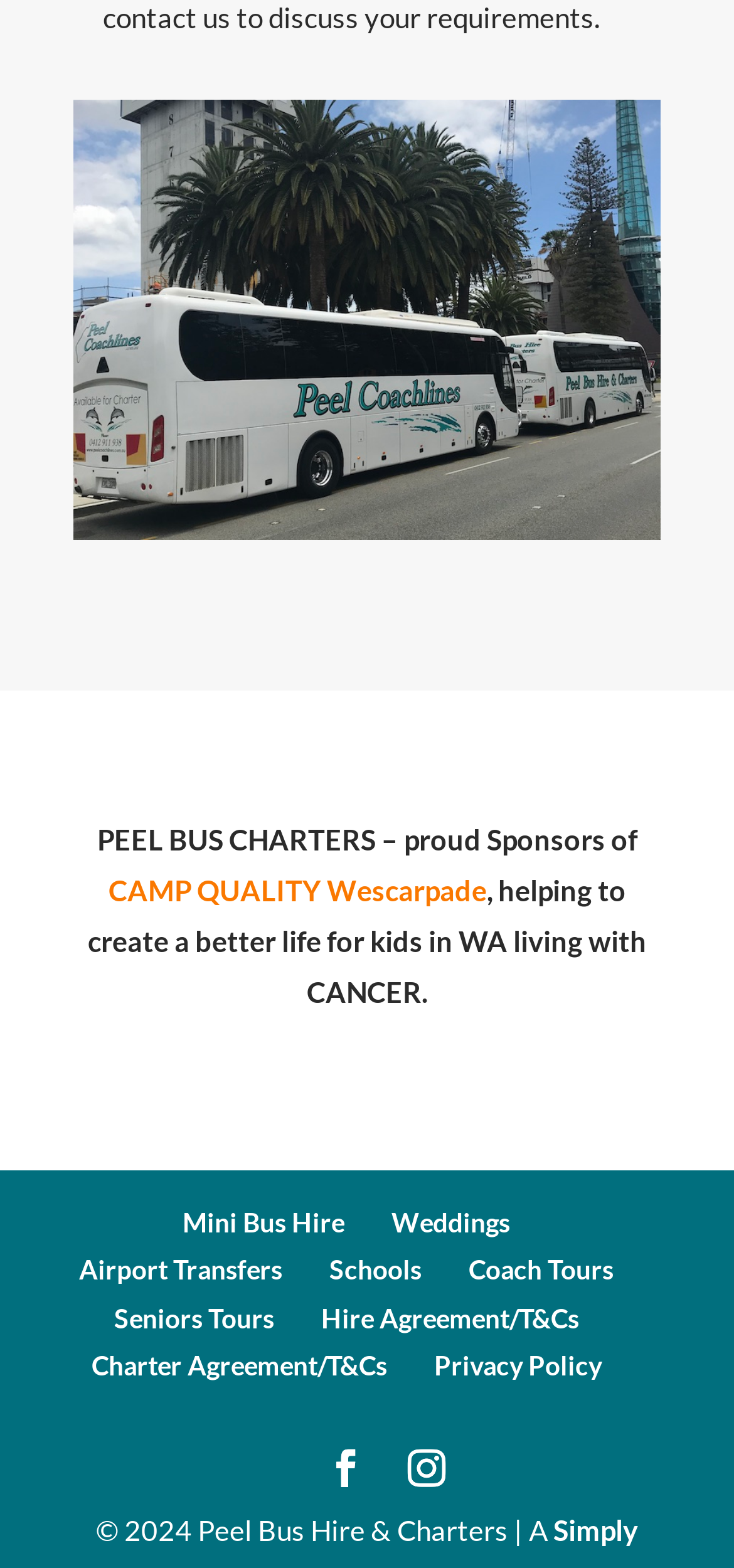Specify the bounding box coordinates of the element's area that should be clicked to execute the given instruction: "View Charter Agreement and Terms & Conditions". The coordinates should be four float numbers between 0 and 1, i.e., [left, top, right, bottom].

[0.124, 0.861, 0.527, 0.881]